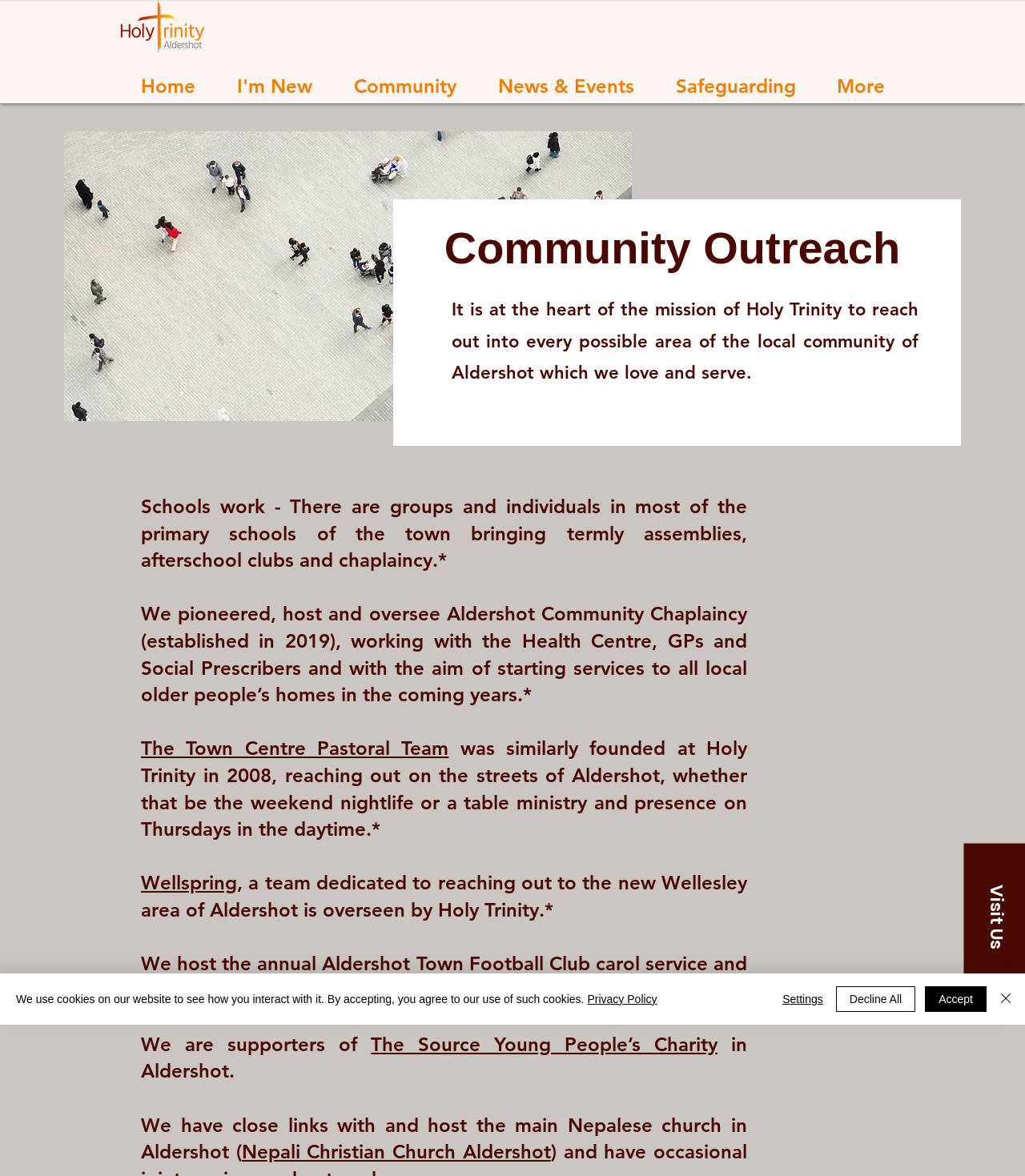Find the bounding box coordinates of the element I should click to carry out the following instruction: "Visit Wellspring".

[0.138, 0.741, 0.231, 0.761]